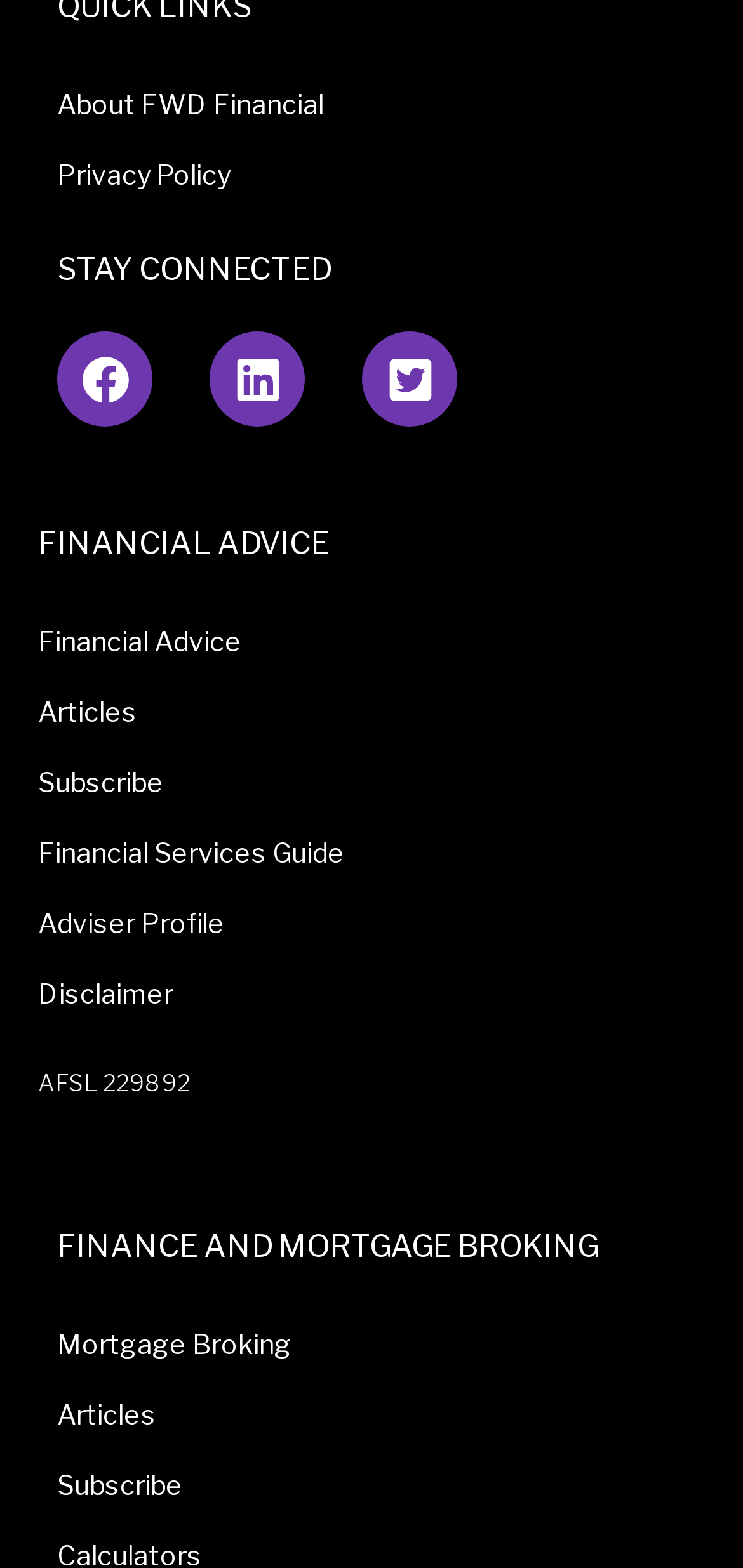Determine the bounding box coordinates of the target area to click to execute the following instruction: "Click on About FWD Financial."

[0.077, 0.044, 0.923, 0.089]